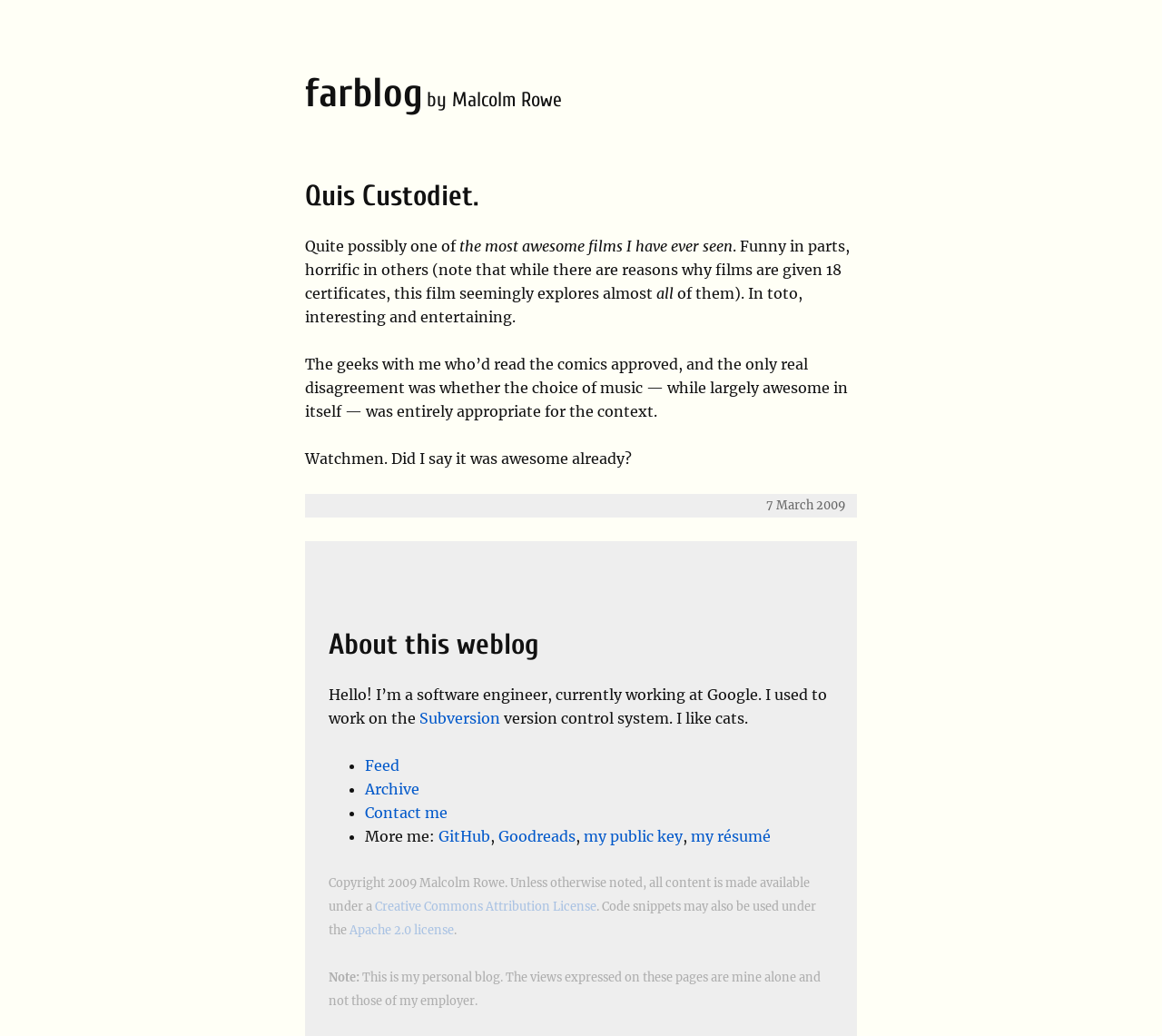Answer the question below in one word or phrase:
What is the name of the film being discussed?

Watchmen